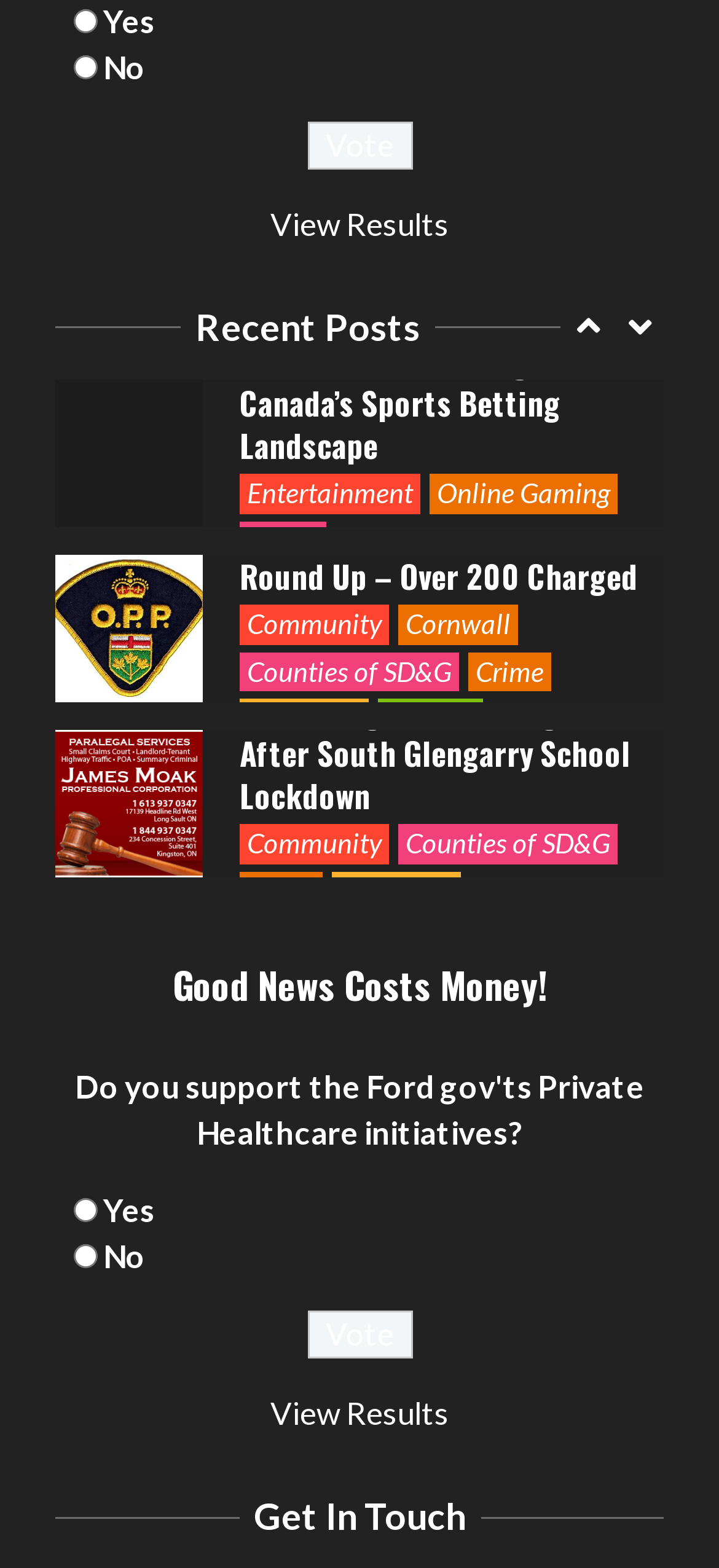Calculate the bounding box coordinates of the UI element given the description: "Online Gaming".

[0.597, 0.414, 0.859, 0.439]